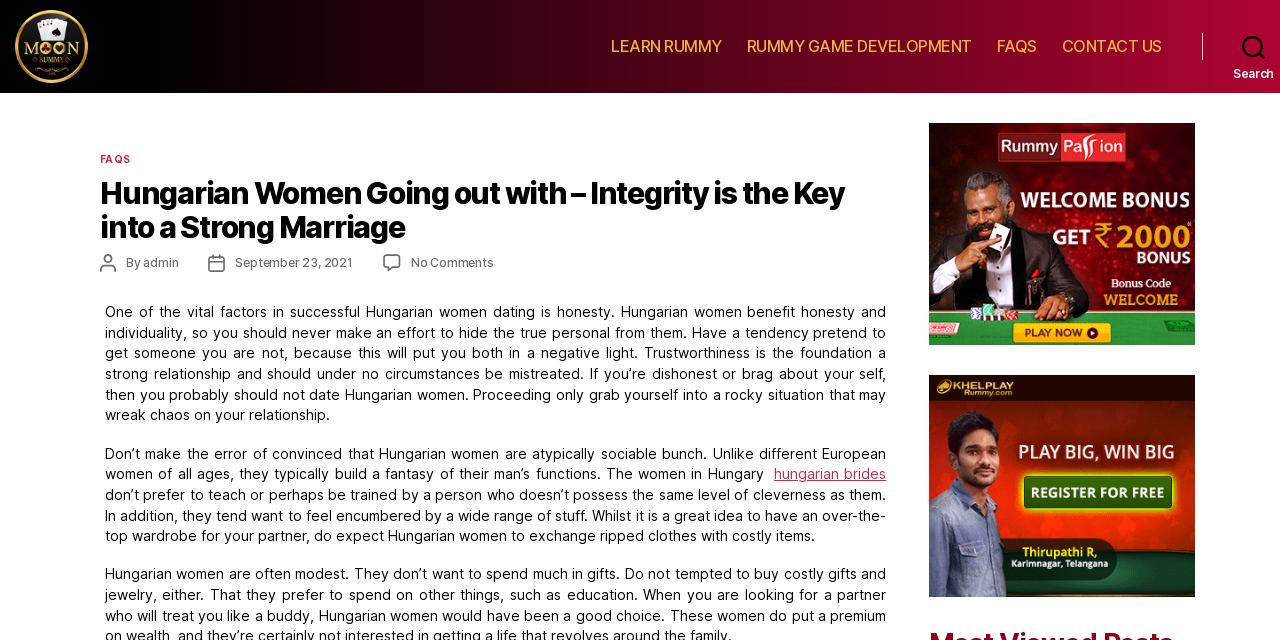Could you determine the bounding box coordinates of the clickable element to complete the instruction: "Click on Send a Release"? Provide the coordinates as four float numbers between 0 and 1, i.e., [left, top, right, bottom].

None